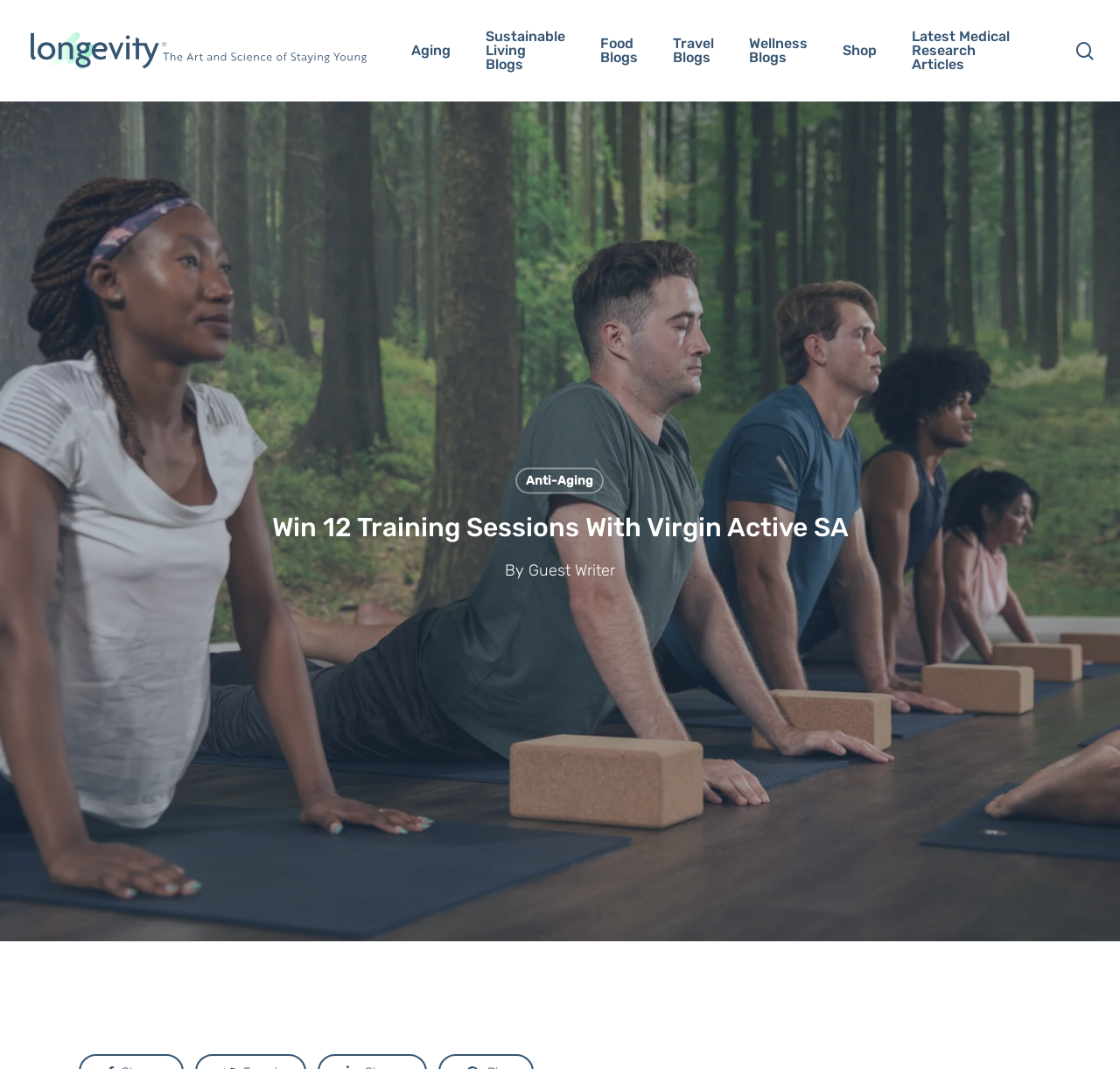Based on the element description Shop, identify the bounding box of the UI element in the given webpage screenshot. The coordinates should be in the format (top-left x, top-left y, bottom-right x, bottom-right y) and must be between 0 and 1.

[0.737, 0.041, 0.798, 0.054]